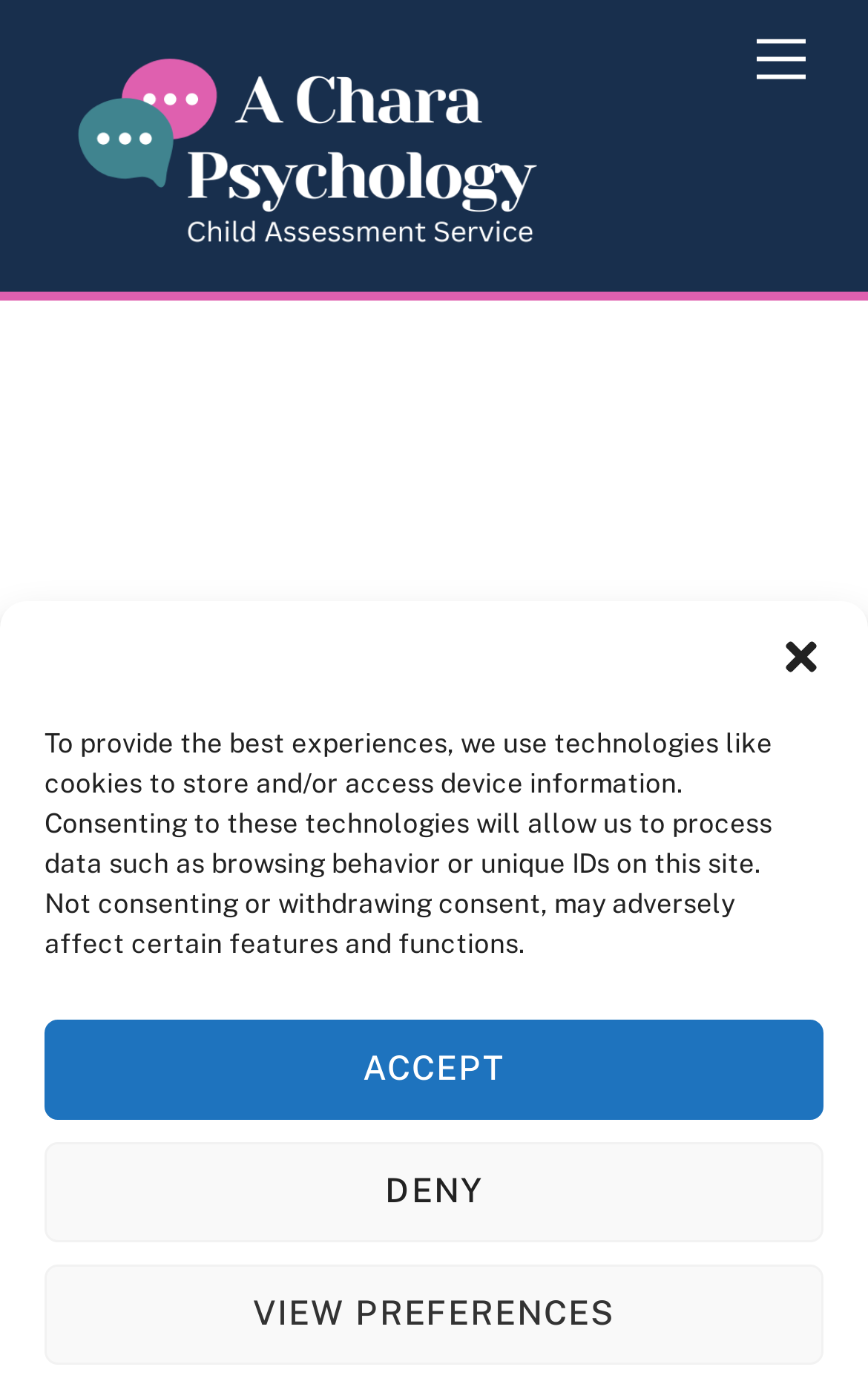Construct a comprehensive description capturing every detail on the webpage.

The webpage is about A Chara Psychology, a child assessment service provider in Wexford, Ireland. At the top right corner, there is a "Close dialog" button. Below it, a notification message is displayed, informing users about the use of cookies and technologies to store and access device information. This message is accompanied by three buttons: "ACCEPT", "DENY", and "VIEW PREFERENCES", which are aligned horizontally and positioned at the bottom of the notification message.

On the top right side, there is a "Menu" link. Below it, a prominent link "Child Assessment Services" is displayed, accompanied by a related image on its left side. The image and link are positioned near the top of the page.

The webpage's title, "A Chara Psychology", is displayed prominently in the middle of the page, with a small non-breaking space character (\xa0) to its right. This title is likely the main heading of the webpage.